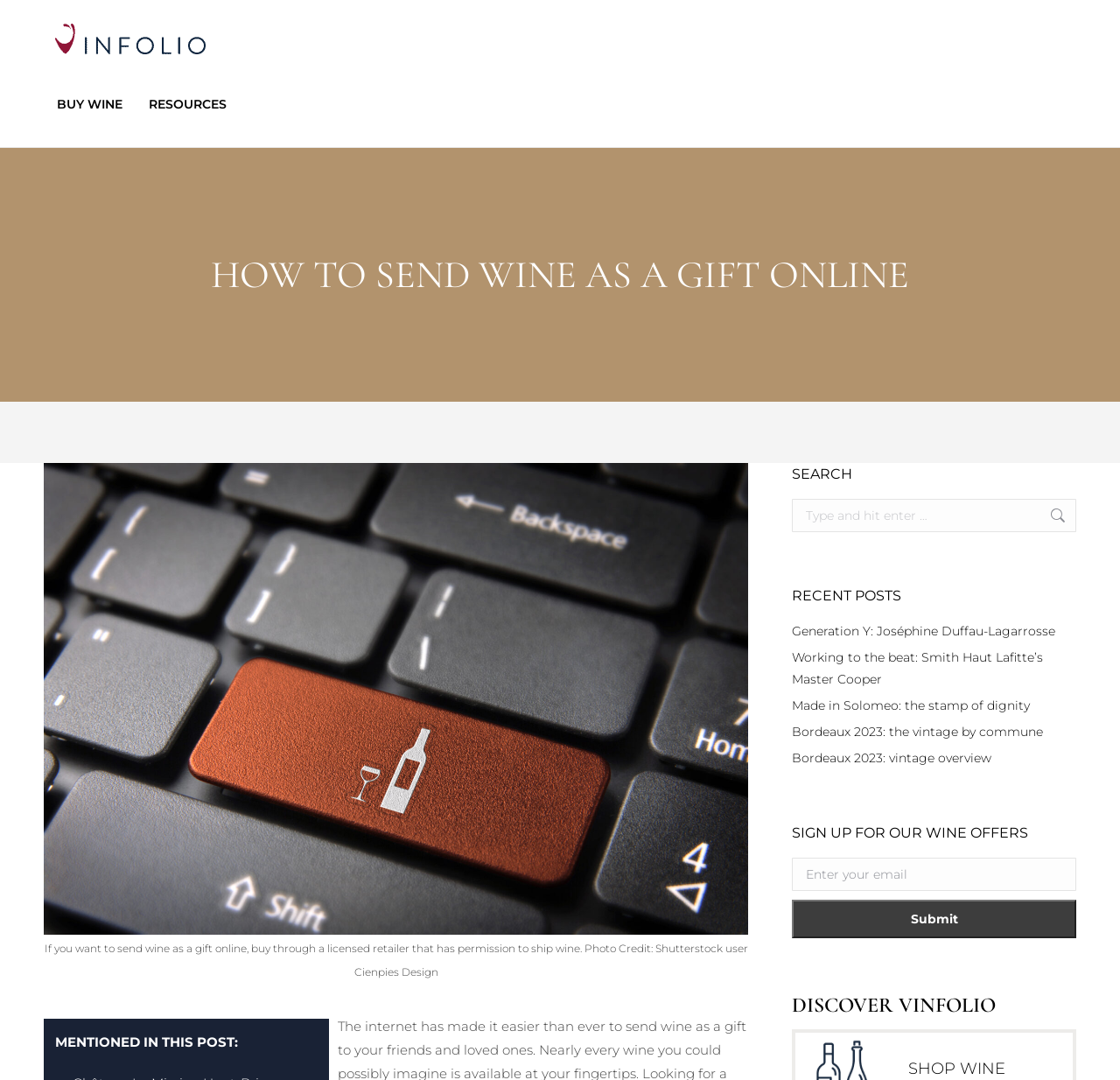Please identify the bounding box coordinates of the element that needs to be clicked to execute the following command: "Click the 'RESOURCES' link". Provide the bounding box using four float numbers between 0 and 1, formatted as [left, top, right, bottom].

[0.121, 0.077, 0.214, 0.116]